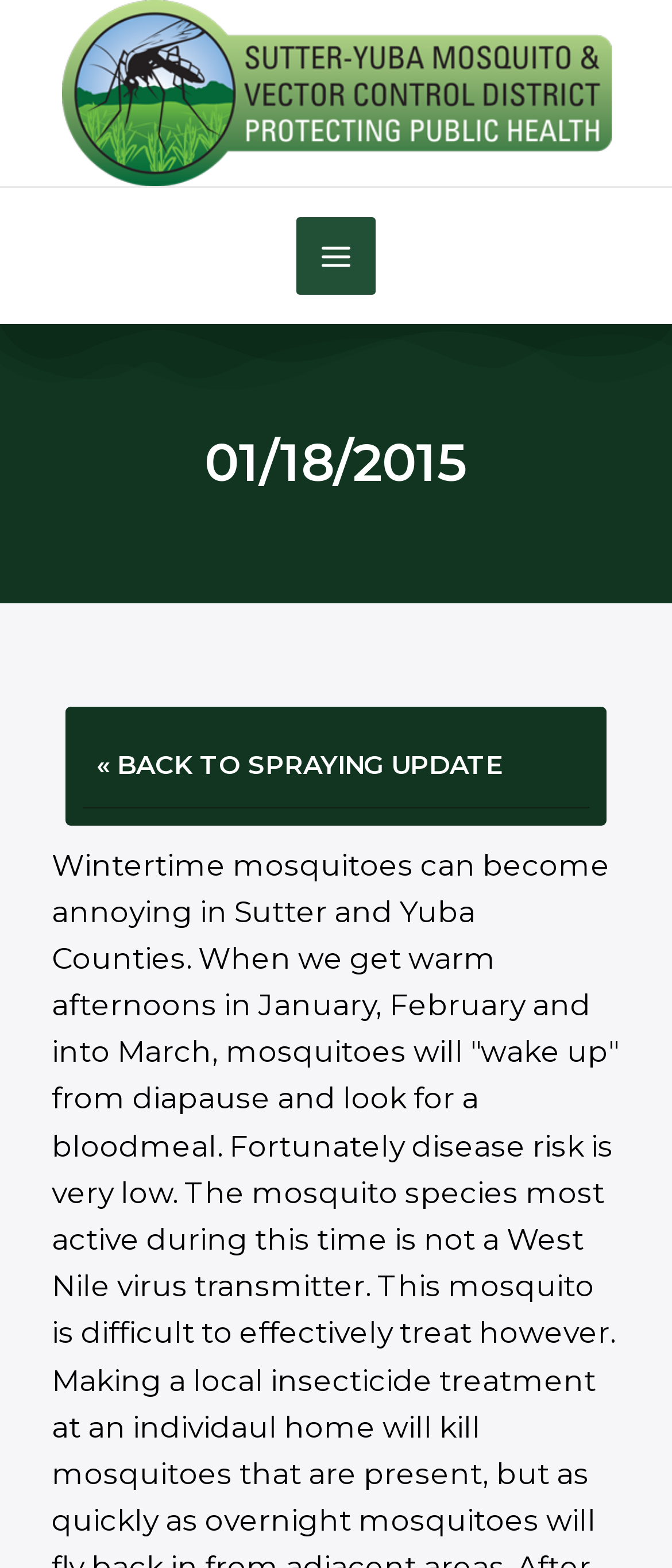Extract the bounding box of the UI element described as: "« Back to Spraying Update".

[0.123, 0.468, 0.877, 0.508]